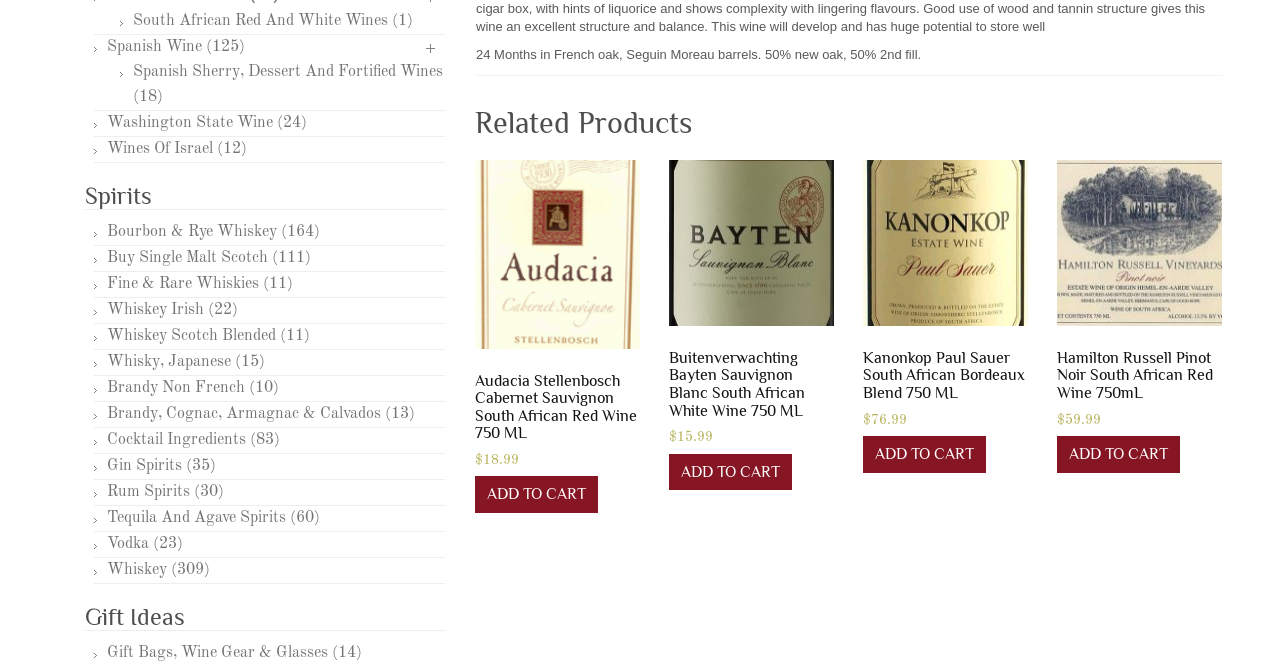Identify the bounding box coordinates for the element that needs to be clicked to fulfill this instruction: "Add Audacia Stellenbosch Cabernet Sauvignon South African Red Wine 750 mL to cart". Provide the coordinates in the format of four float numbers between 0 and 1: [left, top, right, bottom].

[0.371, 0.716, 0.467, 0.772]